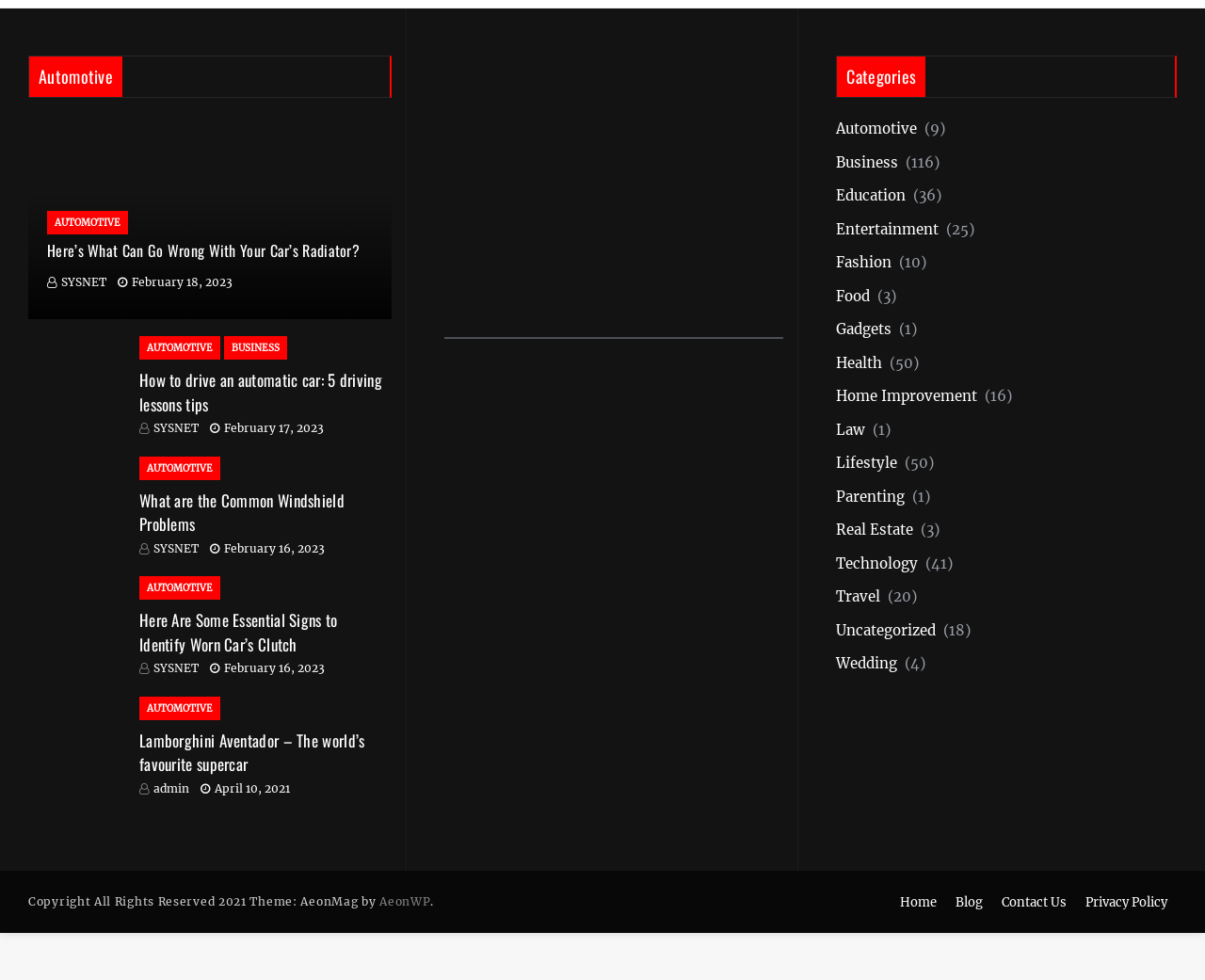Please find the bounding box coordinates of the section that needs to be clicked to achieve this instruction: "Select 'Business'".

[0.694, 0.156, 0.746, 0.175]